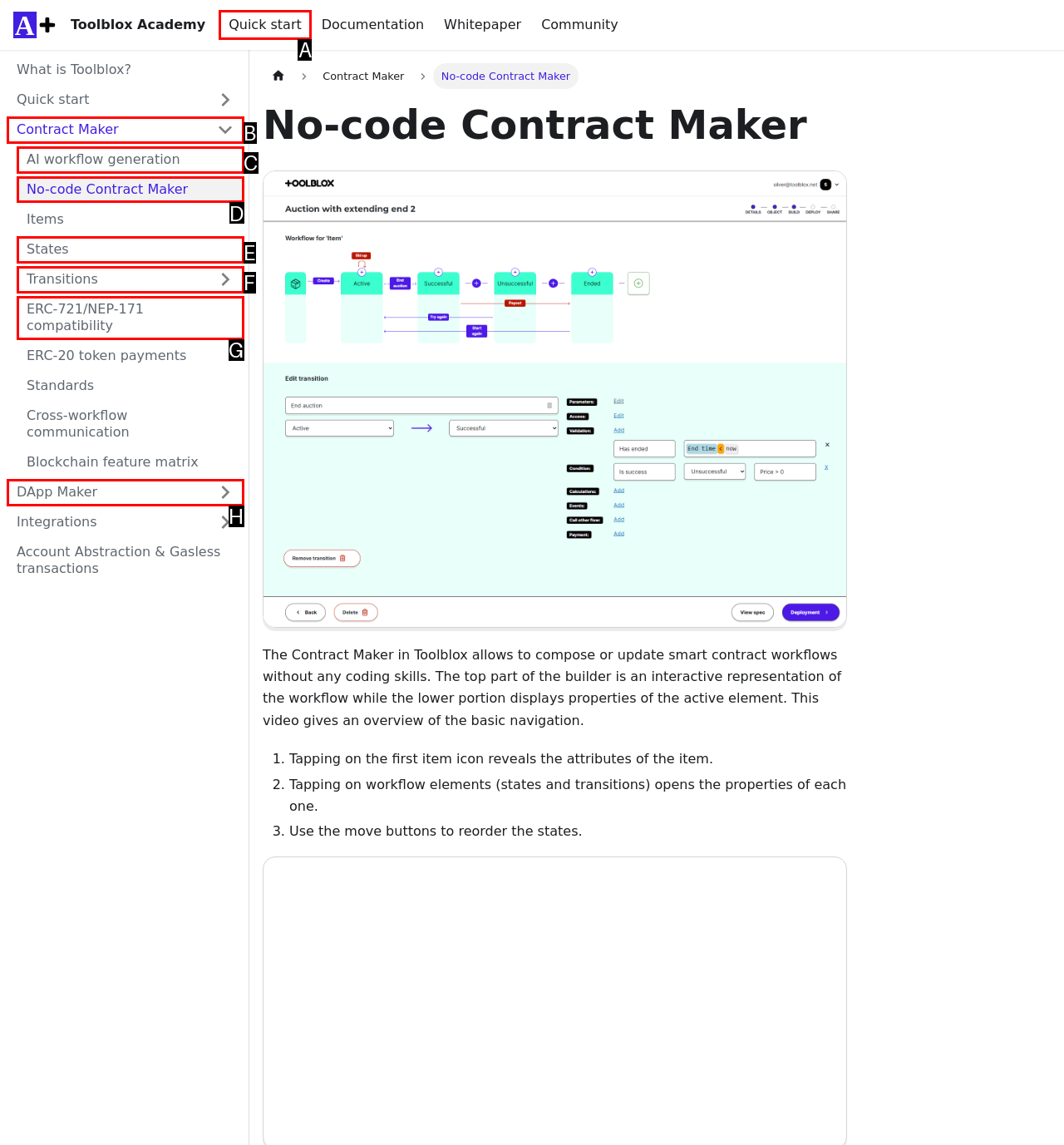Based on the choices marked in the screenshot, which letter represents the correct UI element to perform the task: Read the news article about Gardenville Recreation Center?

None